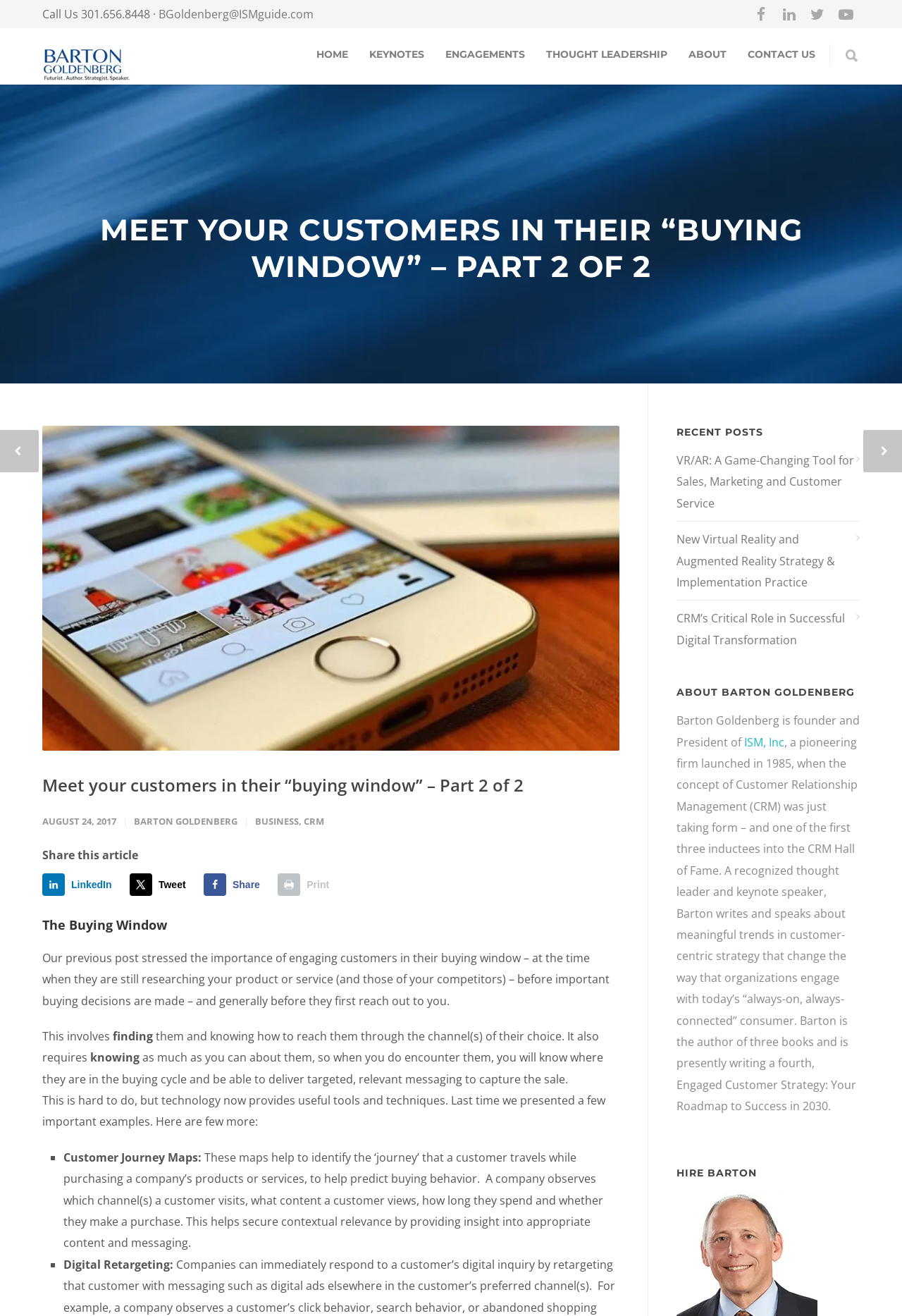Show the bounding box coordinates of the element that should be clicked to complete the task: "Contact Barton Goldenberg via email".

[0.176, 0.005, 0.348, 0.017]